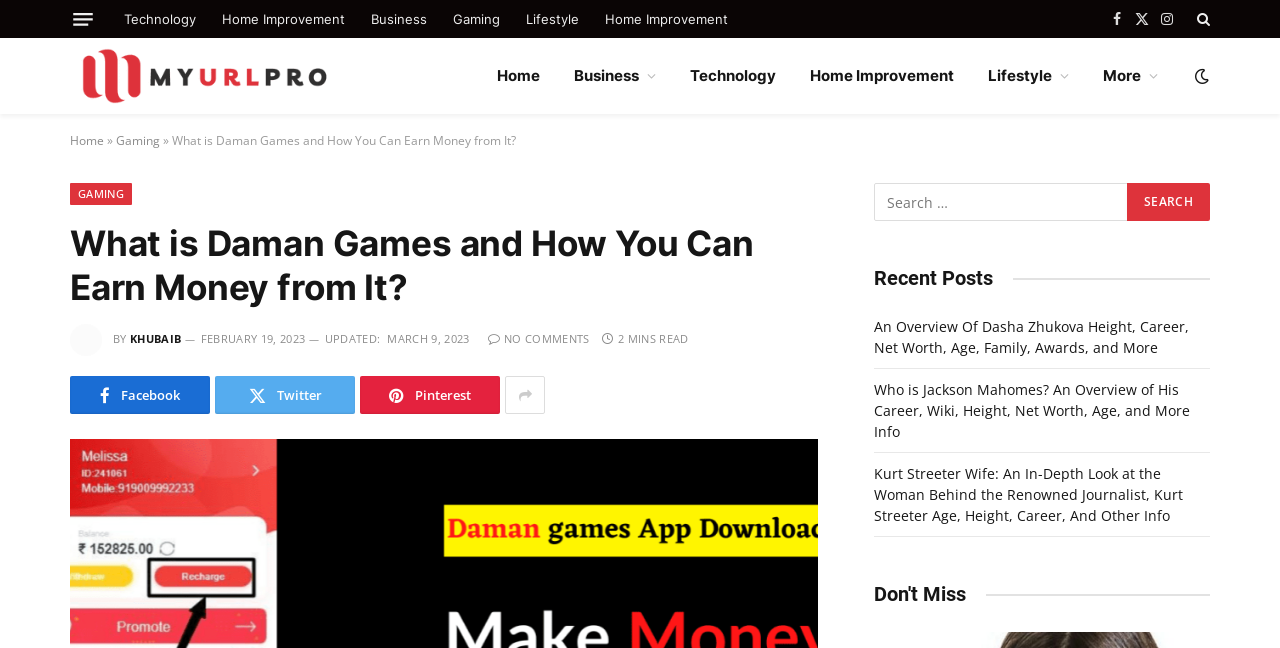What is the text of the heading above the 'Recent Posts' section?
Look at the image and respond with a single word or a short phrase.

Recent Posts